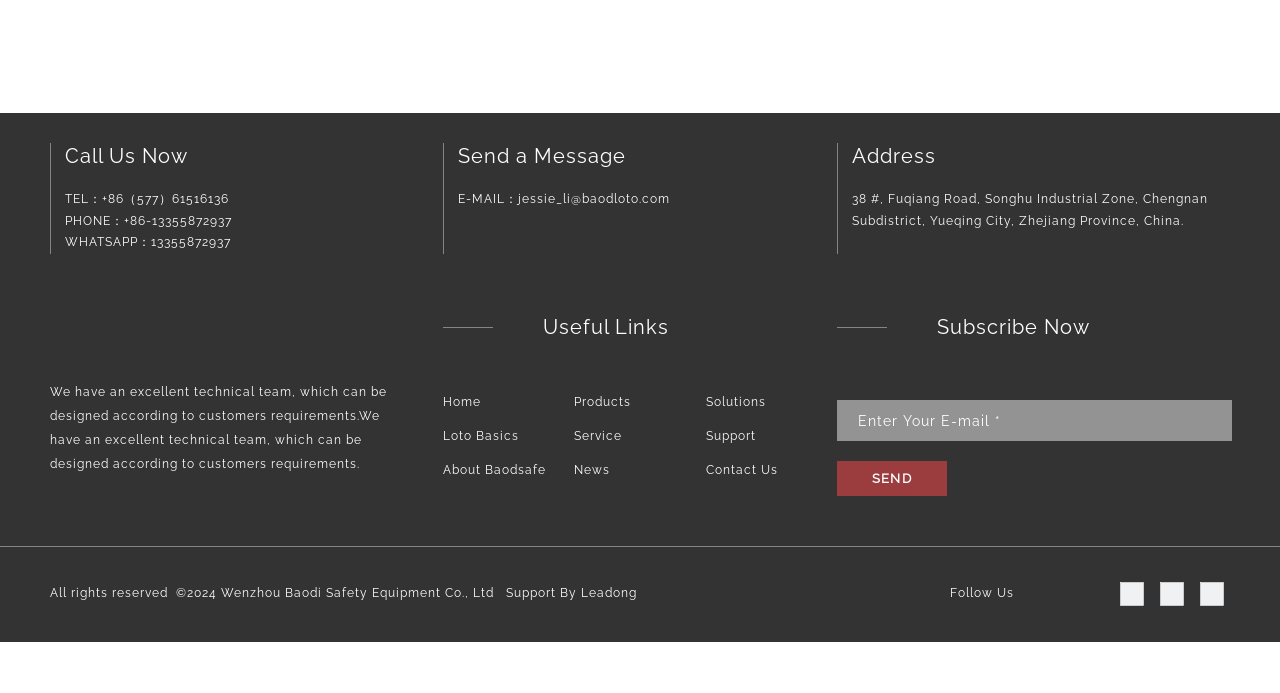Please specify the bounding box coordinates of the region to click in order to perform the following instruction: "Click the Home link".

[0.346, 0.57, 0.376, 0.59]